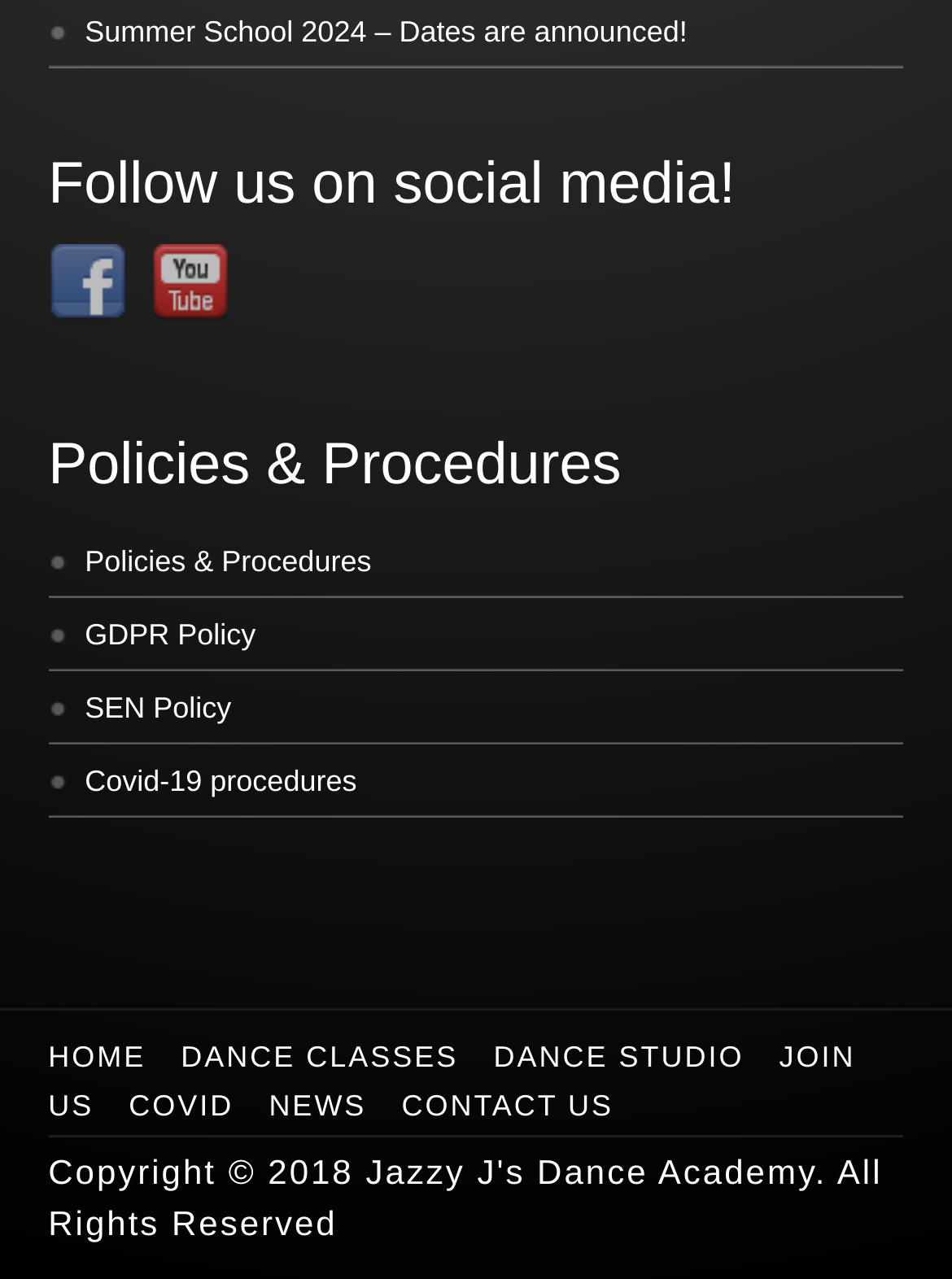Using the details from the image, please elaborate on the following question: What is the last policy mentioned?

The webpage has a section 'Policies & Procedures' with four links, and the last one is 'Covid-19 procedures', which is the answer to this question.